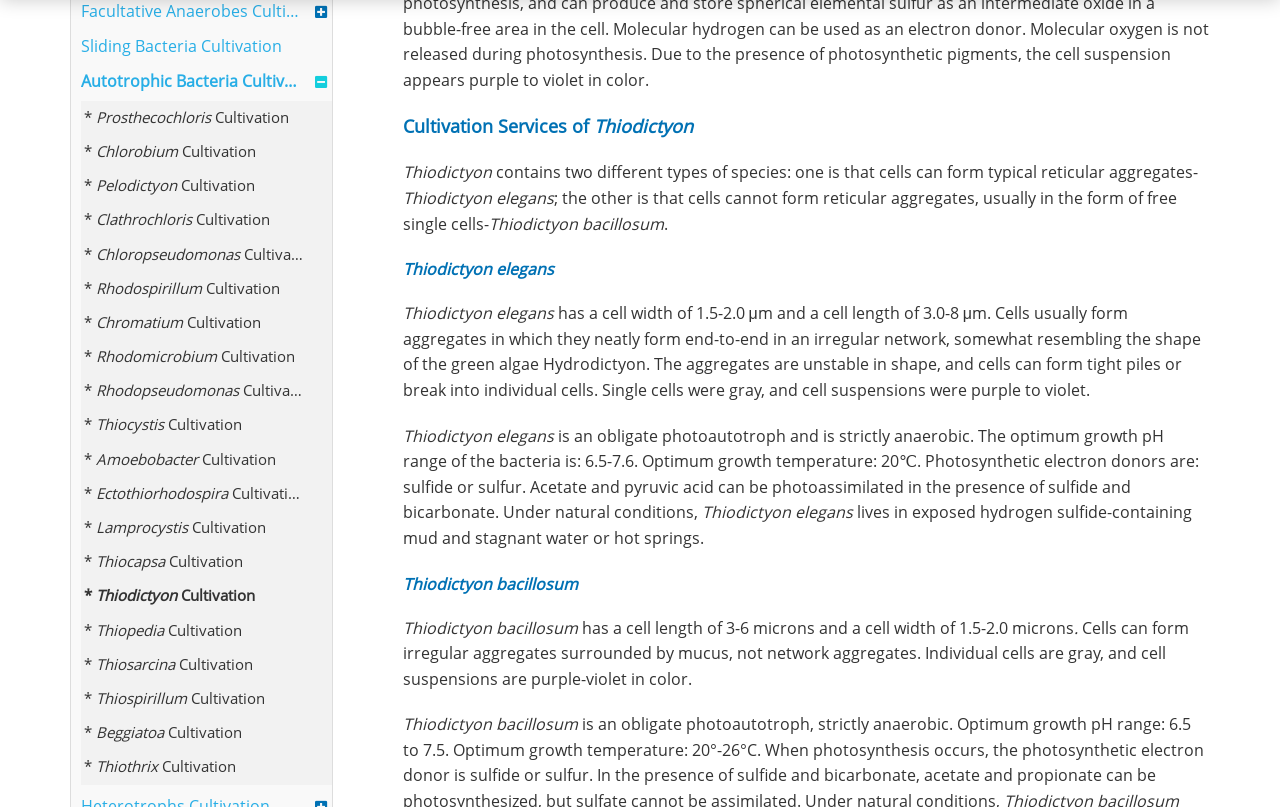Provide the bounding box coordinates of the area you need to click to execute the following instruction: "Click on '* Prosthecochloris Cultivation'".

[0.063, 0.131, 0.237, 0.159]